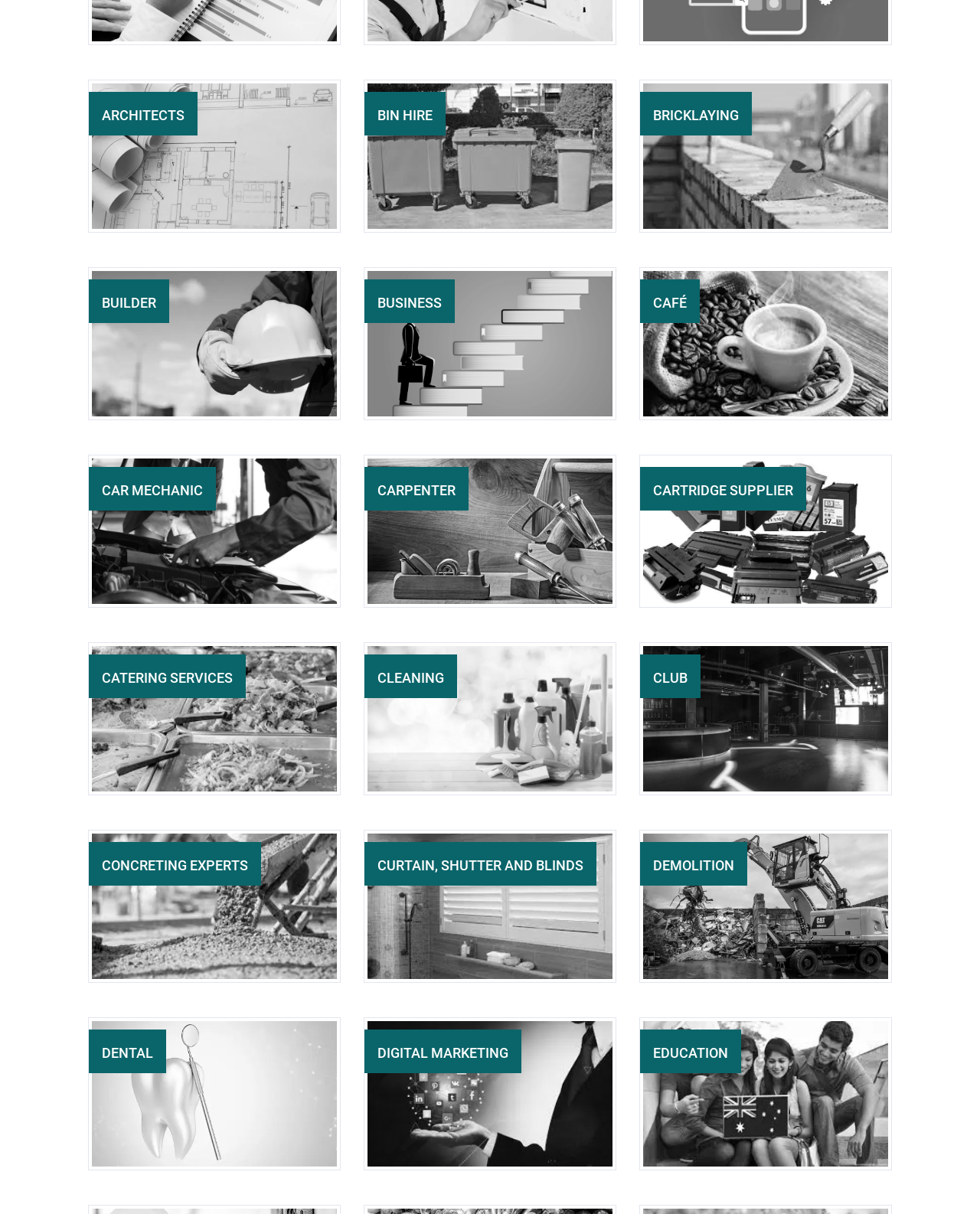Based on the description "Digital marketing (15) listings", find the bounding box of the specified UI element.

[0.371, 0.838, 0.629, 0.964]